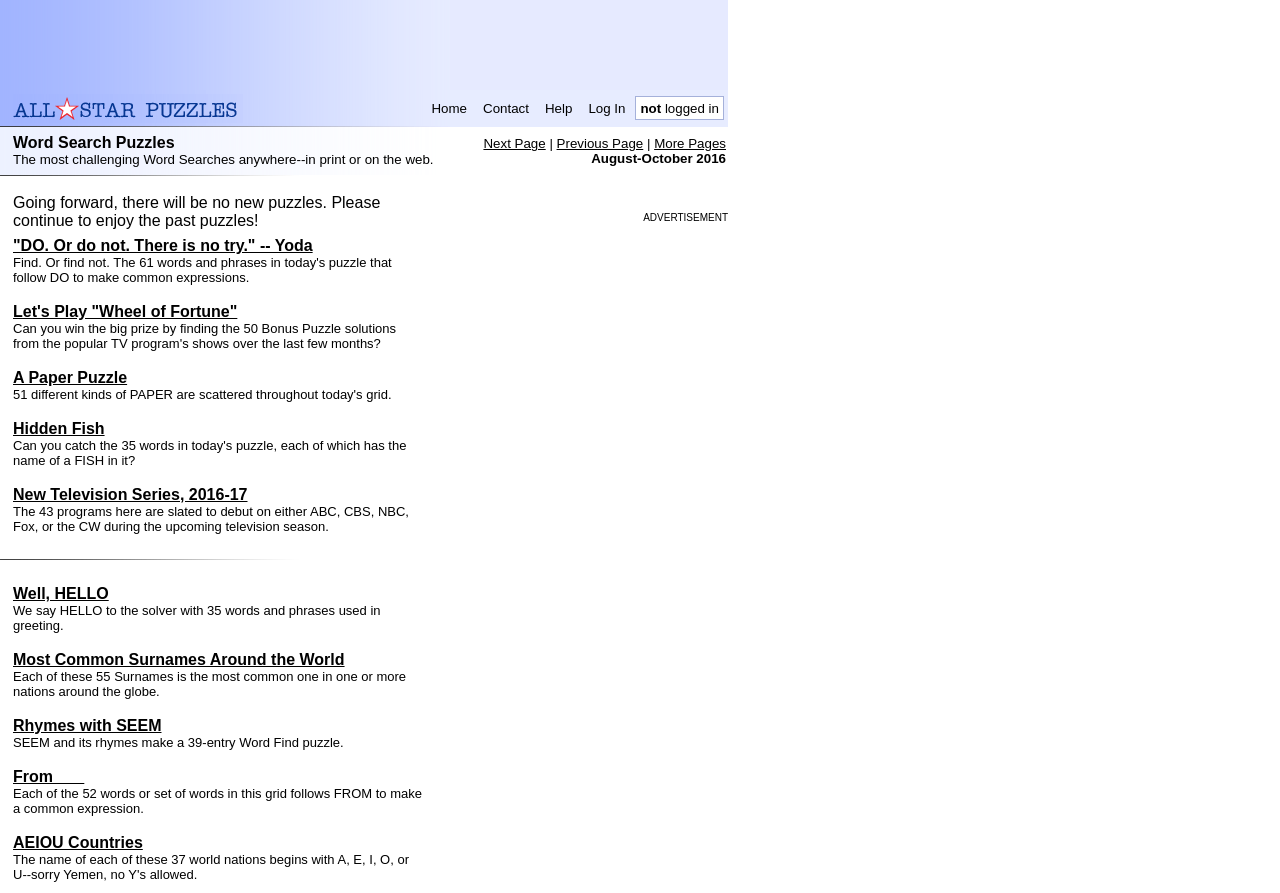Highlight the bounding box coordinates of the region I should click on to meet the following instruction: "Click on 'All-Star Puzzles'".

[0.01, 0.122, 0.19, 0.141]